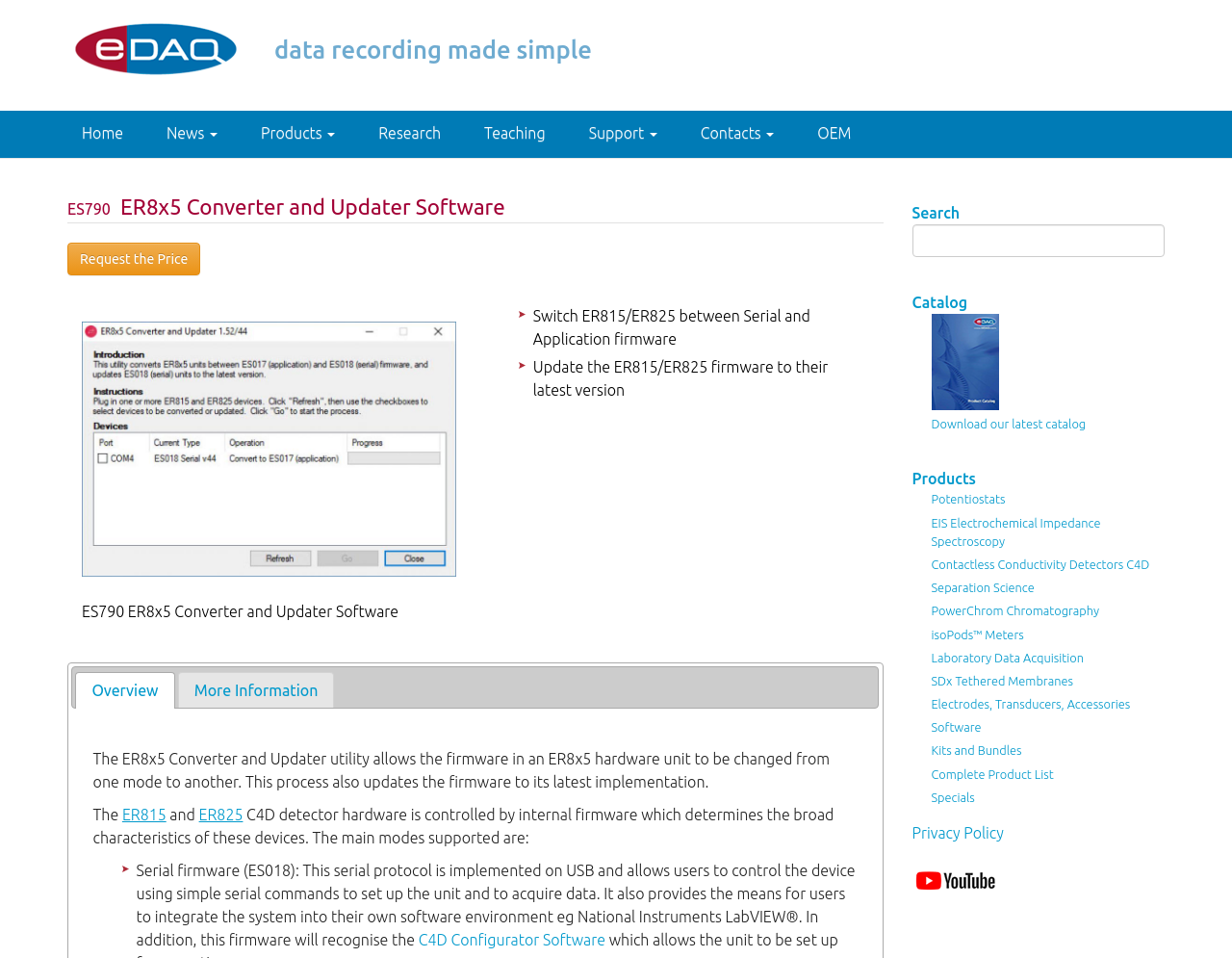Provide the bounding box coordinates for the UI element that is described as: "parent_node: Download our latest catalog".

[0.756, 0.416, 0.811, 0.43]